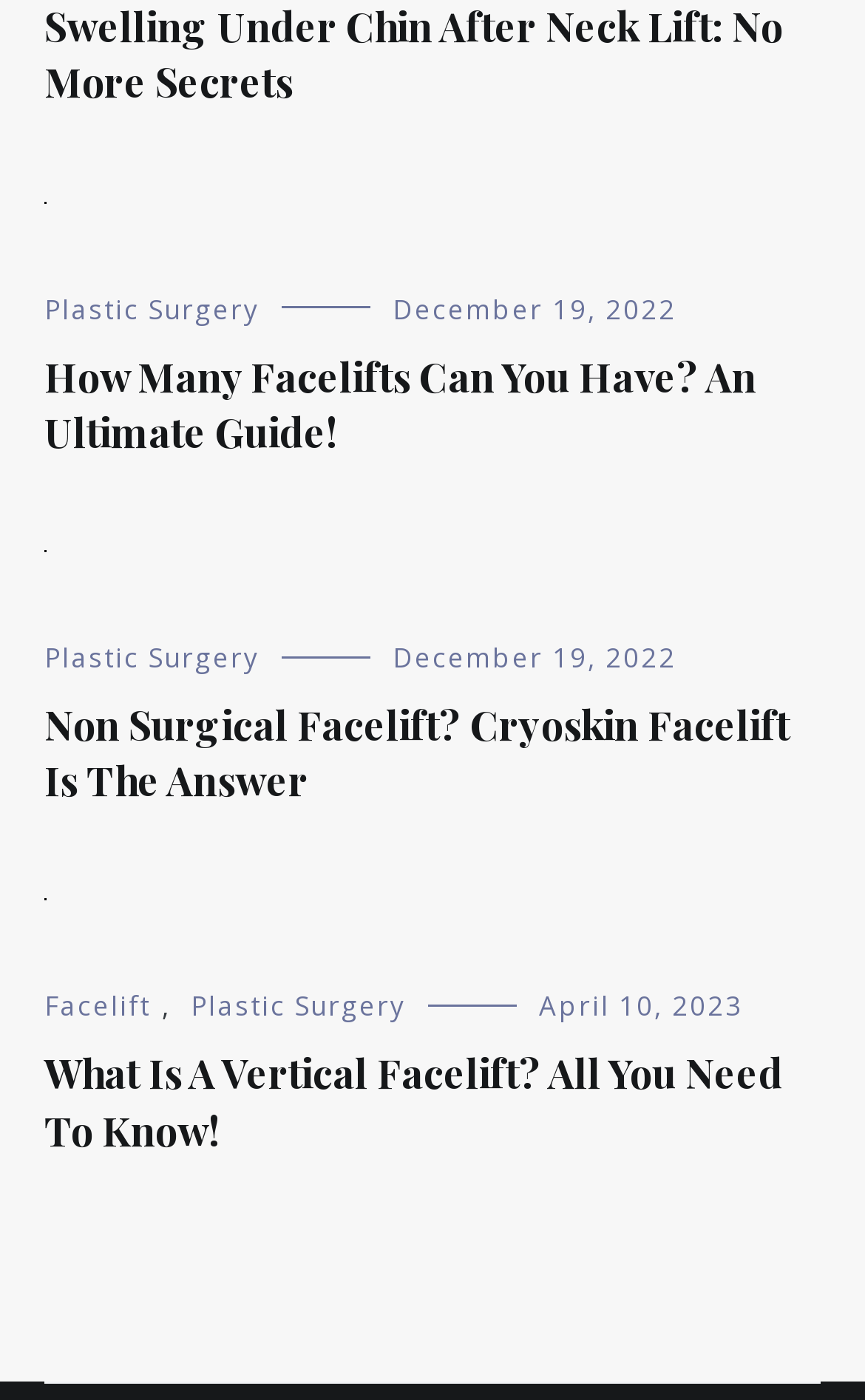Please identify the bounding box coordinates of the clickable area that will fulfill the following instruction: "View the post 'Non Surgical Facelift? Cryoskin Facelift Is The Answer'". The coordinates should be in the format of four float numbers between 0 and 1, i.e., [left, top, right, bottom].

[0.051, 0.499, 0.913, 0.577]